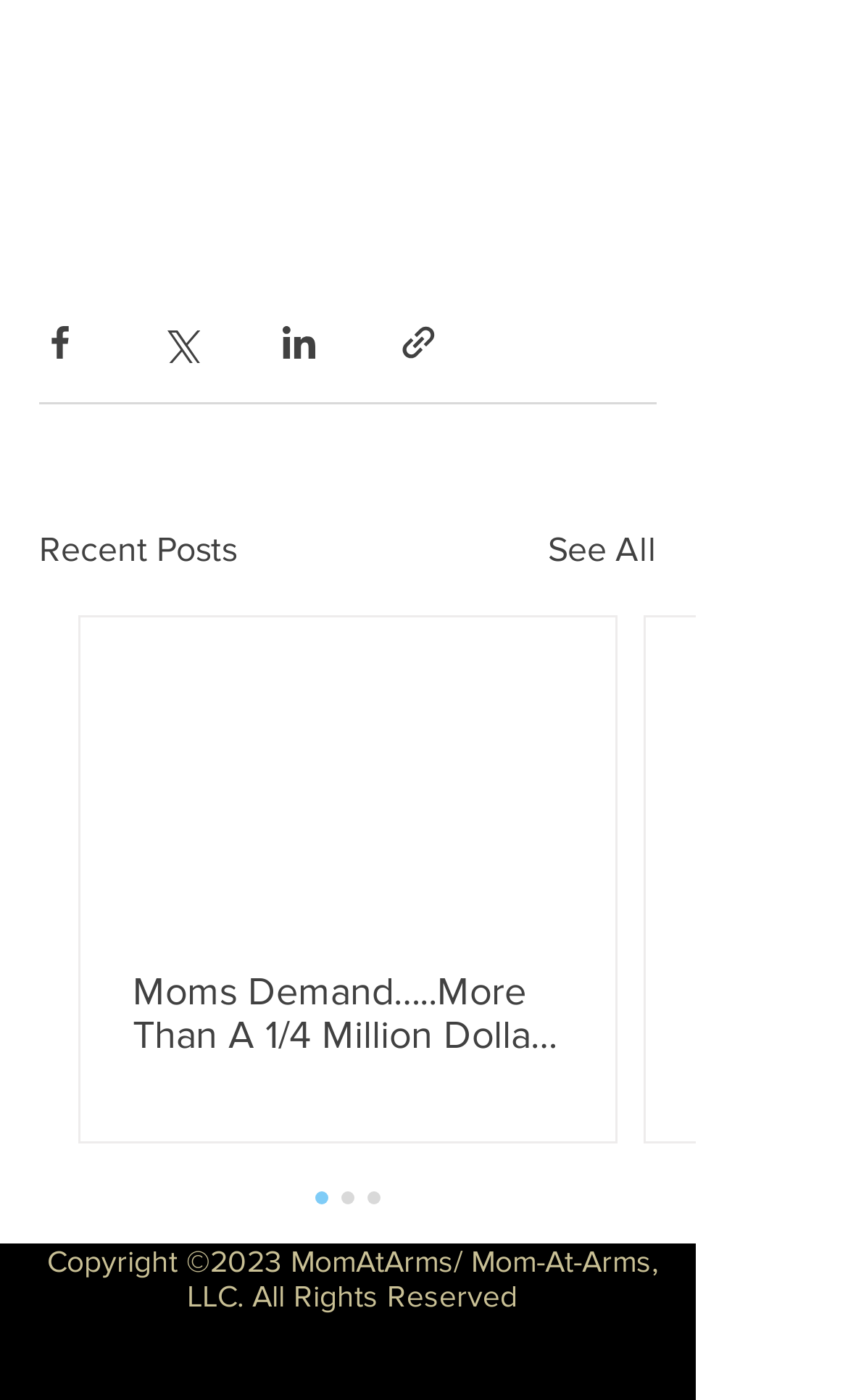Reply to the question below using a single word or brief phrase:
What is the purpose of the buttons on the top?

Share posts